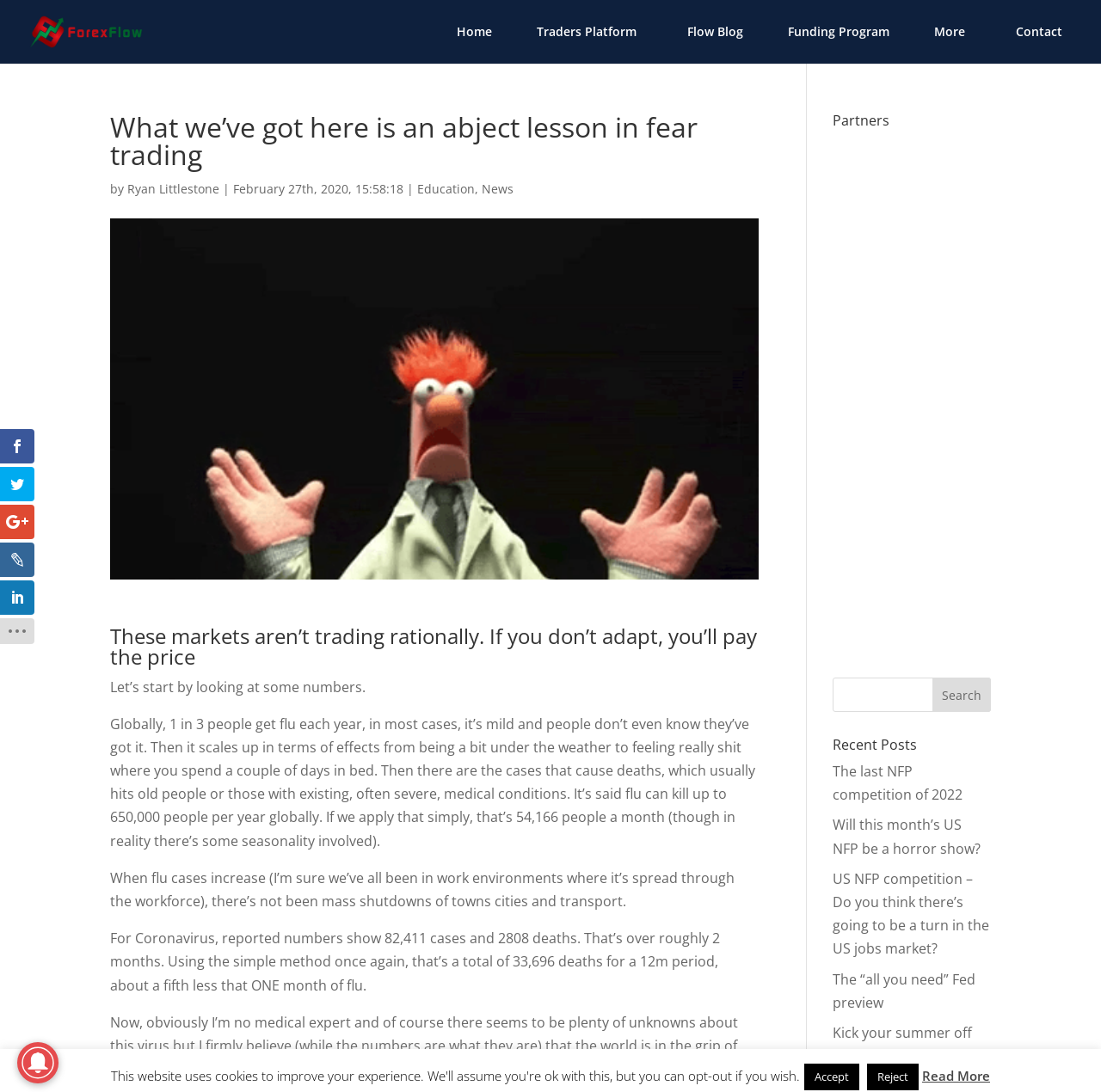Can you find and provide the title of the webpage?

What we’ve got here is an abject lesson in fear trading